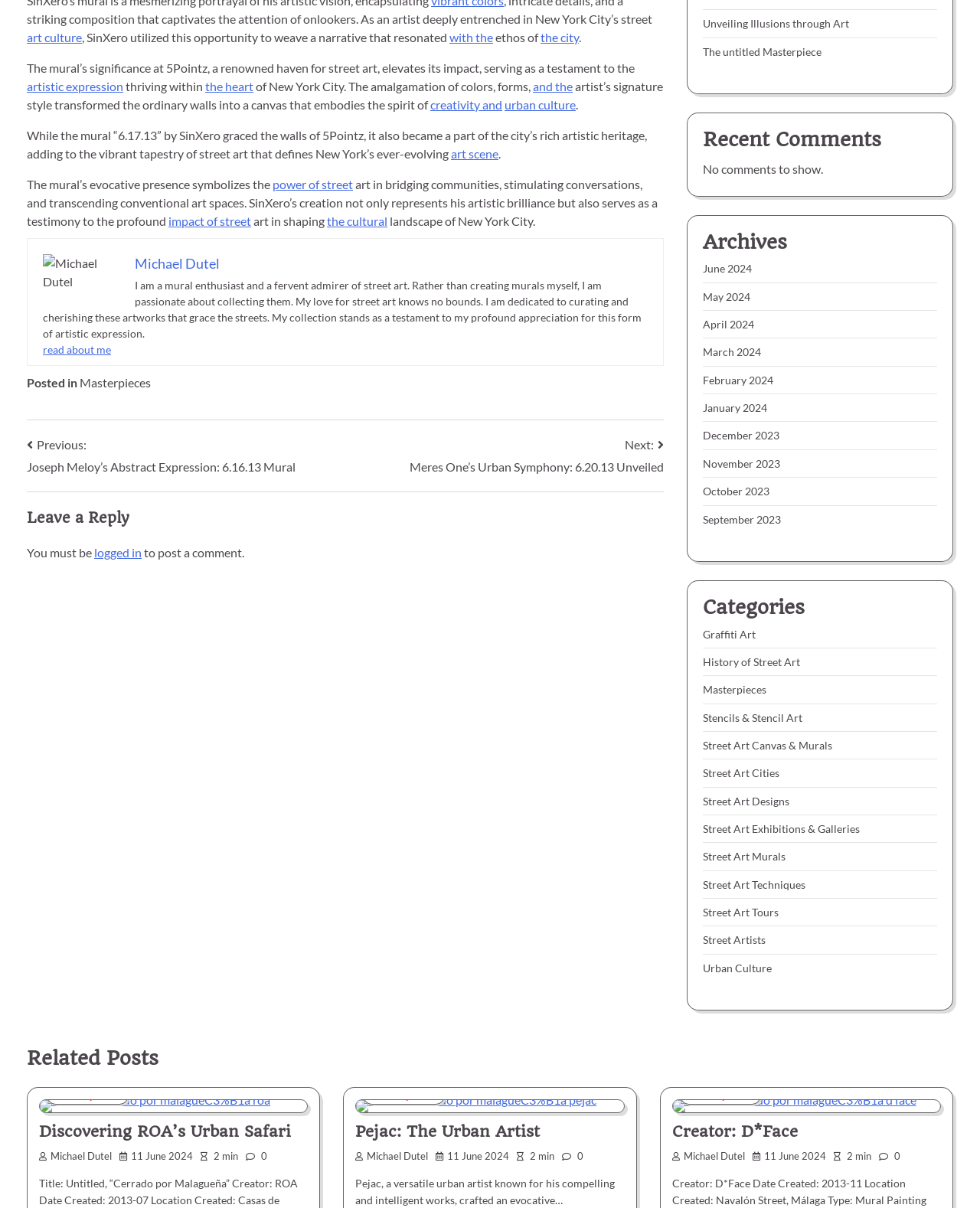Identify the bounding box coordinates of the specific part of the webpage to click to complete this instruction: "read about me".

[0.044, 0.284, 0.113, 0.294]